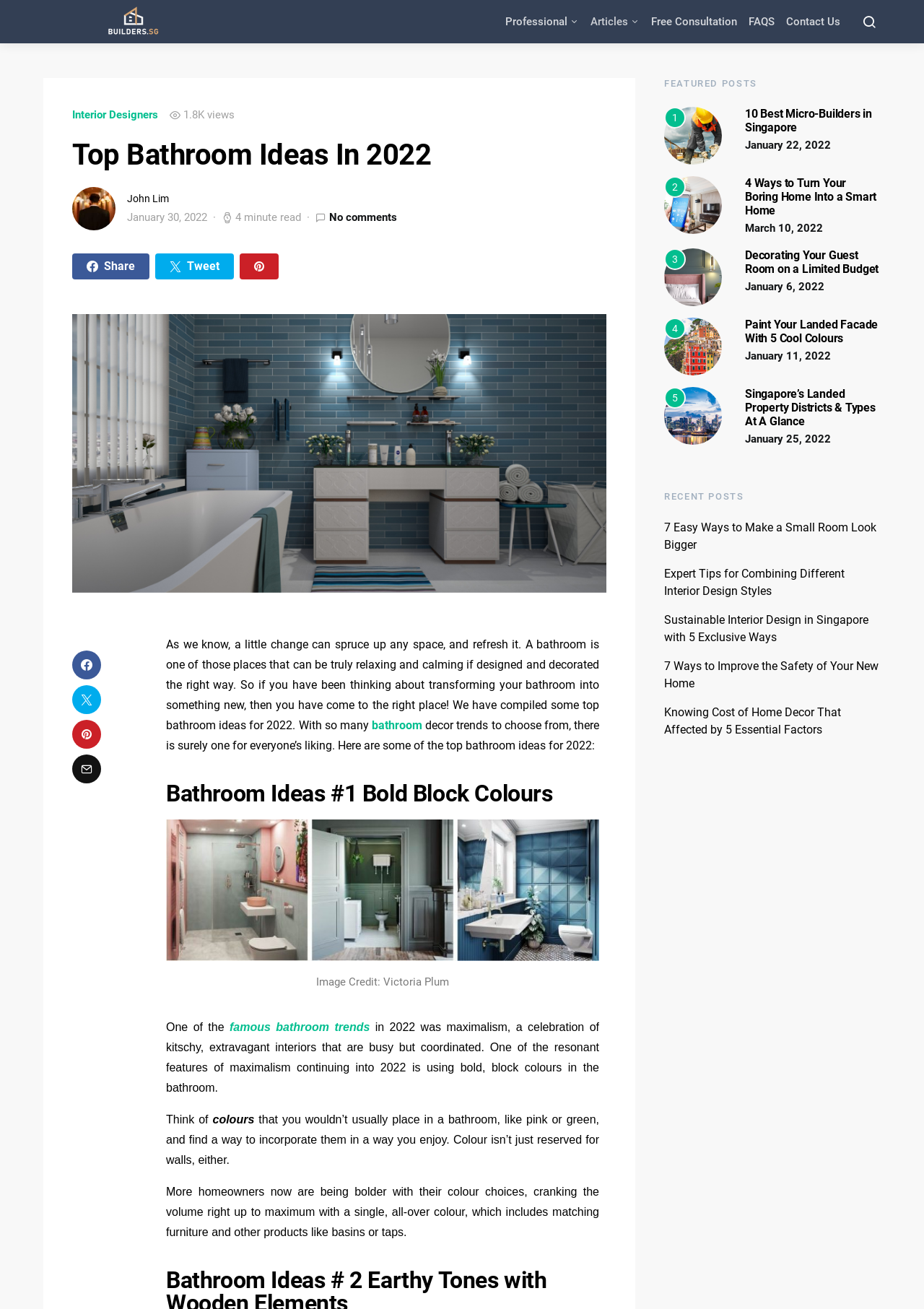Give the bounding box coordinates for the element described as: "name="qty"".

None